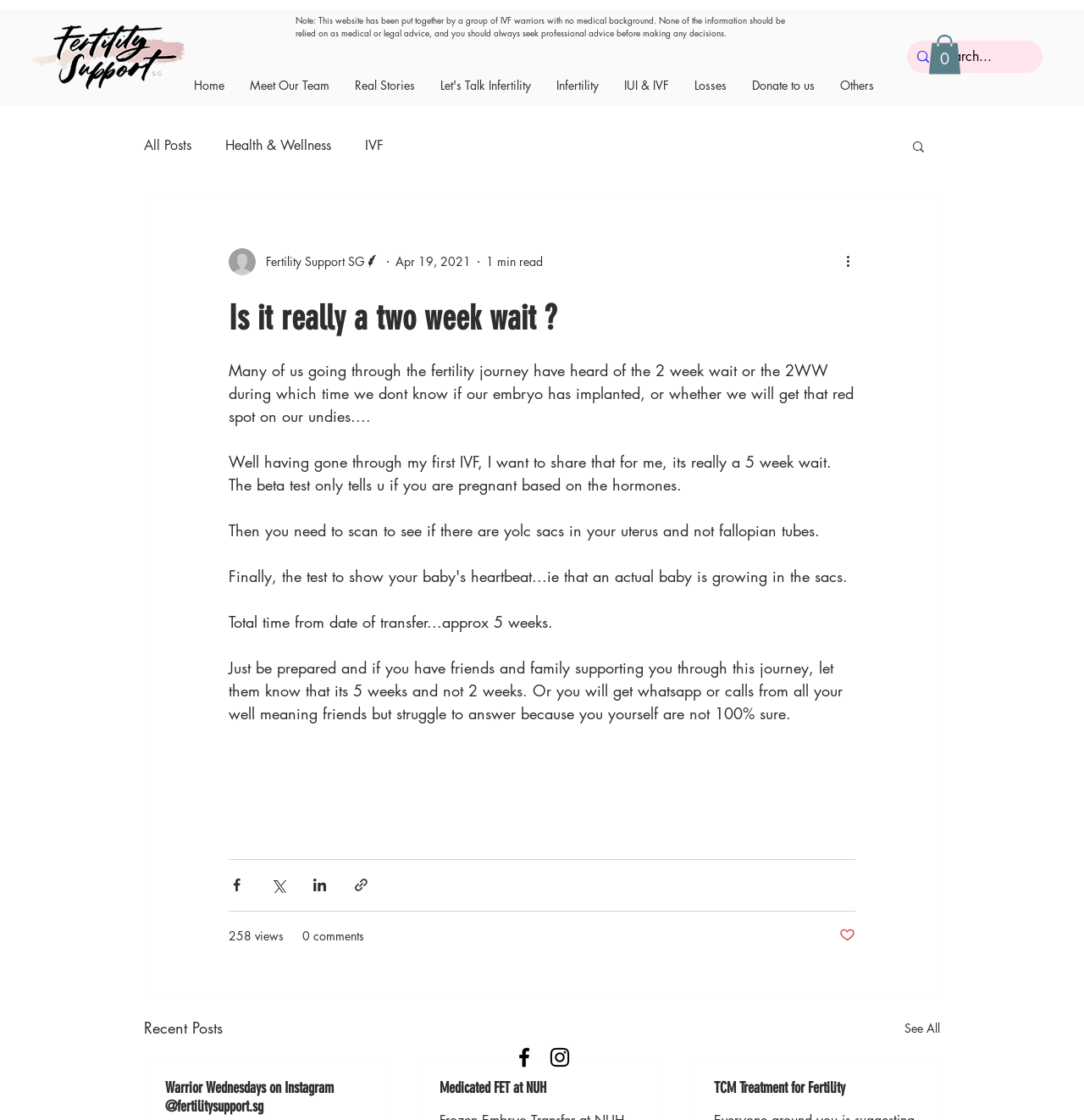Given the element description Post a Job, predict the bounding box coordinates for the UI element in the webpage screenshot. The format should be (top-left x, top-left y, bottom-right x, bottom-right y), and the values should be between 0 and 1.

None